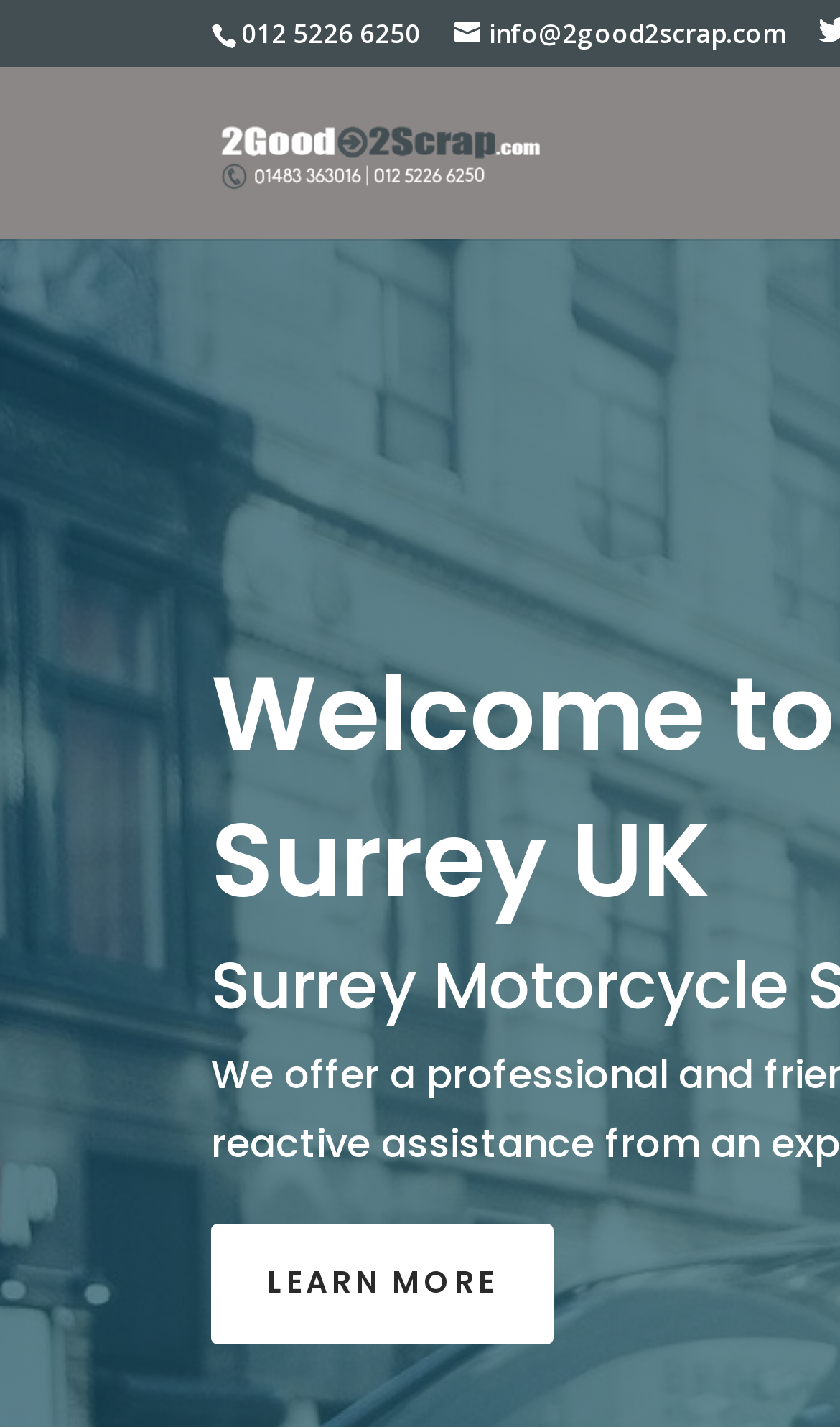Based on the element description, predict the bounding box coordinates (top-left x, top-left y, bottom-right x, bottom-right y) for the UI element in the screenshot: info@2good2scrap.com

[0.541, 0.011, 0.936, 0.036]